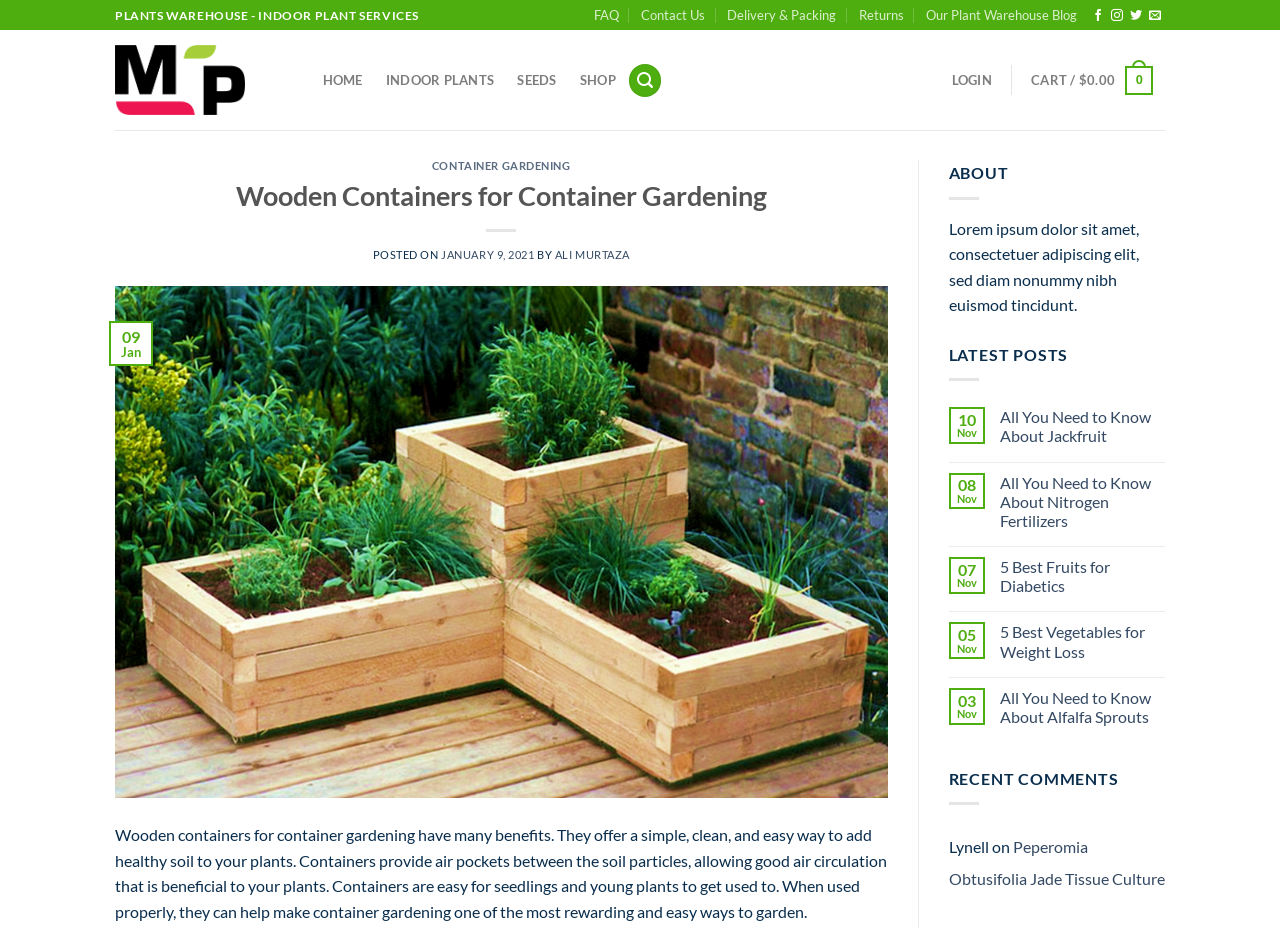Illustrate the webpage with a detailed description.

This webpage is about container gardening, specifically wooden containers, and is part of the "My Plant Warehouse - Indoor Plants Warehouse" website. At the top, there is a navigation bar with links to "FAQ", "Contact Us", "Delivery & Packing", "Returns", and "Our Plant Warehouse Blog". Below this, there is a logo and a search bar.

The main content of the page is divided into two sections. On the left, there is a sidebar with links to different categories, including "HOME", "INDOOR PLANTS", "SEEDS", and "SHOP". There is also a "LOGIN" and "CART" link.

On the right, there is a main article about wooden containers for container gardening. The article has a heading and a subheading, and the text describes the benefits of using wooden containers, including their simplicity, cleanliness, and ease of use. The article also mentions the advantages of containers for seedlings and young plants.

Below the article, there are several sections. One section displays a list of recent posts, with links to articles about different topics, including jackfruit, nitrogen fertilizers, and fruits and vegetables for diabetics and weight loss. Each post has a date and a brief description.

Another section displays a list of recent comments, with the name of the commenter and a link to the article they commented on. At the bottom of the page, there is a footer with some additional text and links.